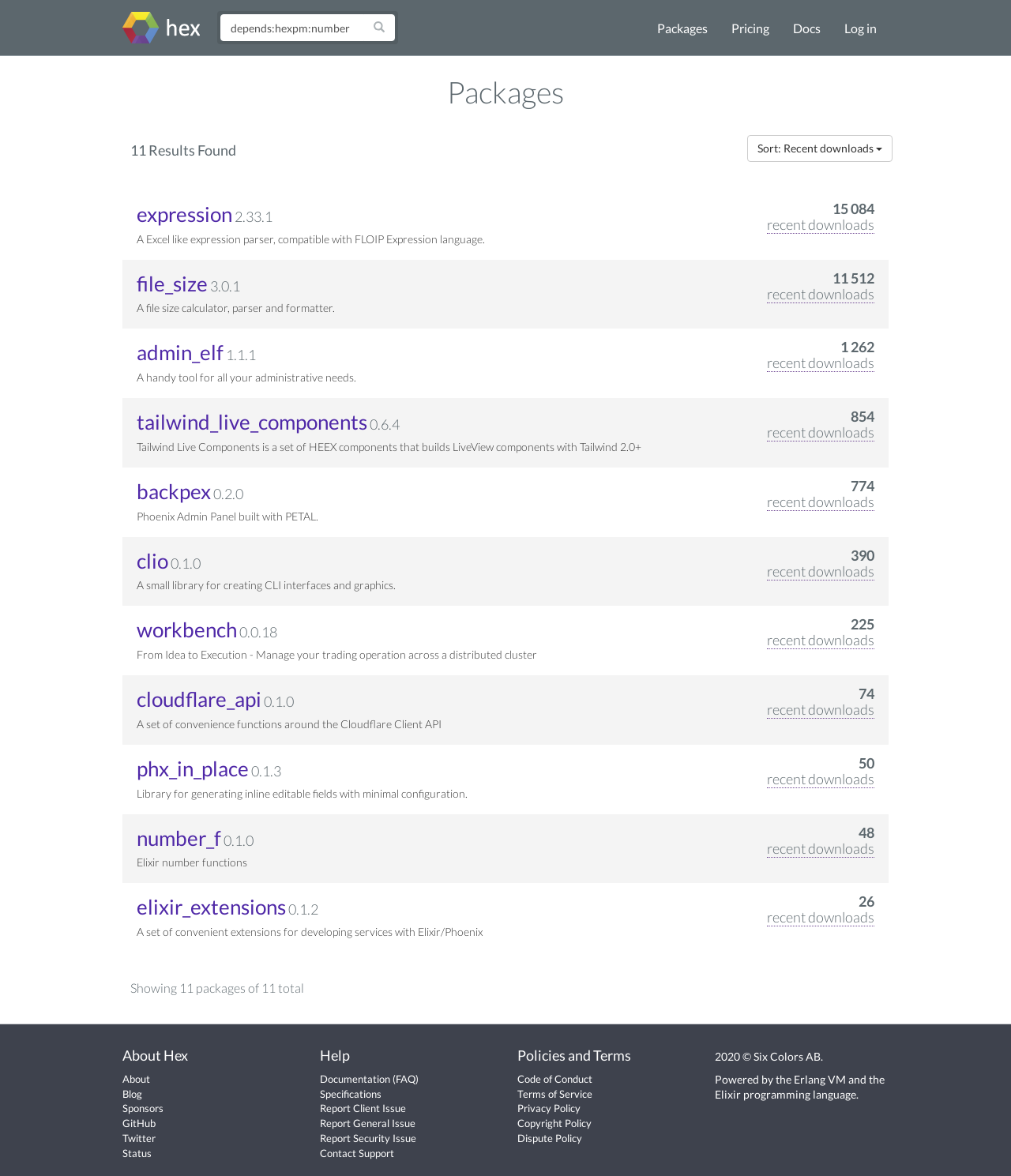Identify the bounding box coordinates for the element you need to click to achieve the following task: "View article by kamakshi". The coordinates must be four float values ranging from 0 to 1, formatted as [left, top, right, bottom].

None